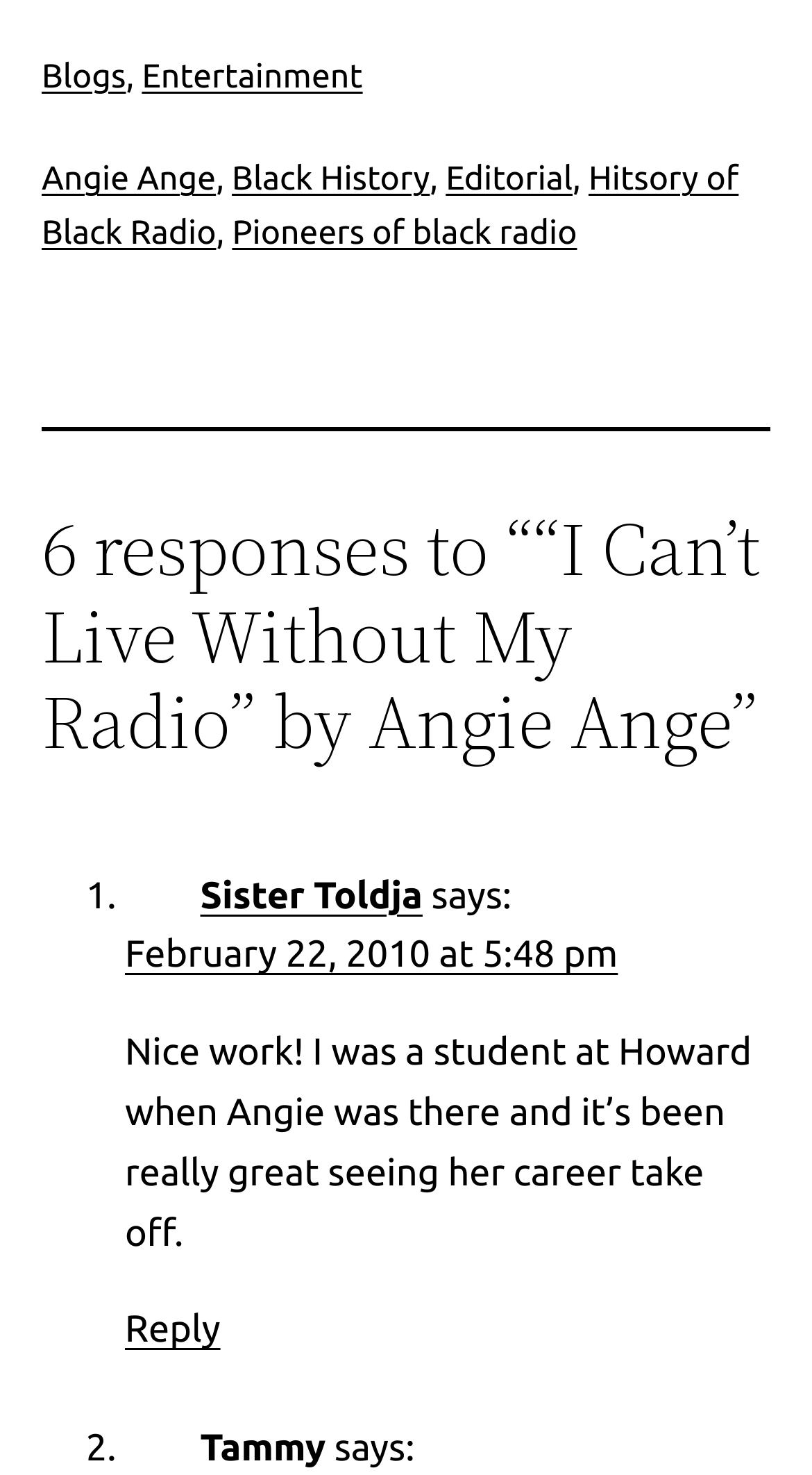What is the name of the person who commented 'Nice work! ...'?
Provide a thorough and detailed answer to the question.

The name of the person who commented 'Nice work! ...' can be found in the link element with the text 'Sister Toldja'. This link is located above the comment text 'Nice work! I was a student at Howard when Angie was there and it’s been really great seeing her career take off.'